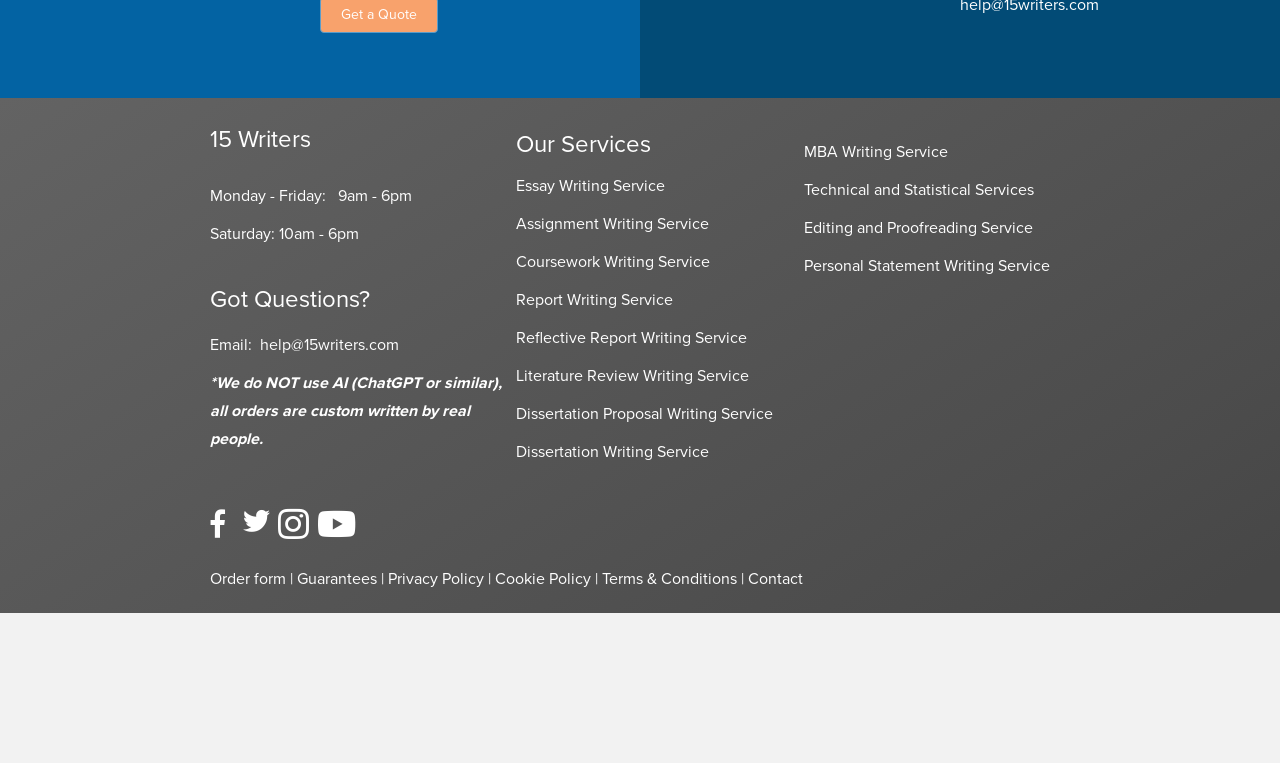Analyze the image and give a detailed response to the question:
What is the first service listed under 'Our Services'?

I found the first service listed under 'Our Services' by looking at the link element 'Essay Writing Service' which is located at [0.403, 0.23, 0.52, 0.256] coordinates and is a child element of the heading element 'Our Services'.